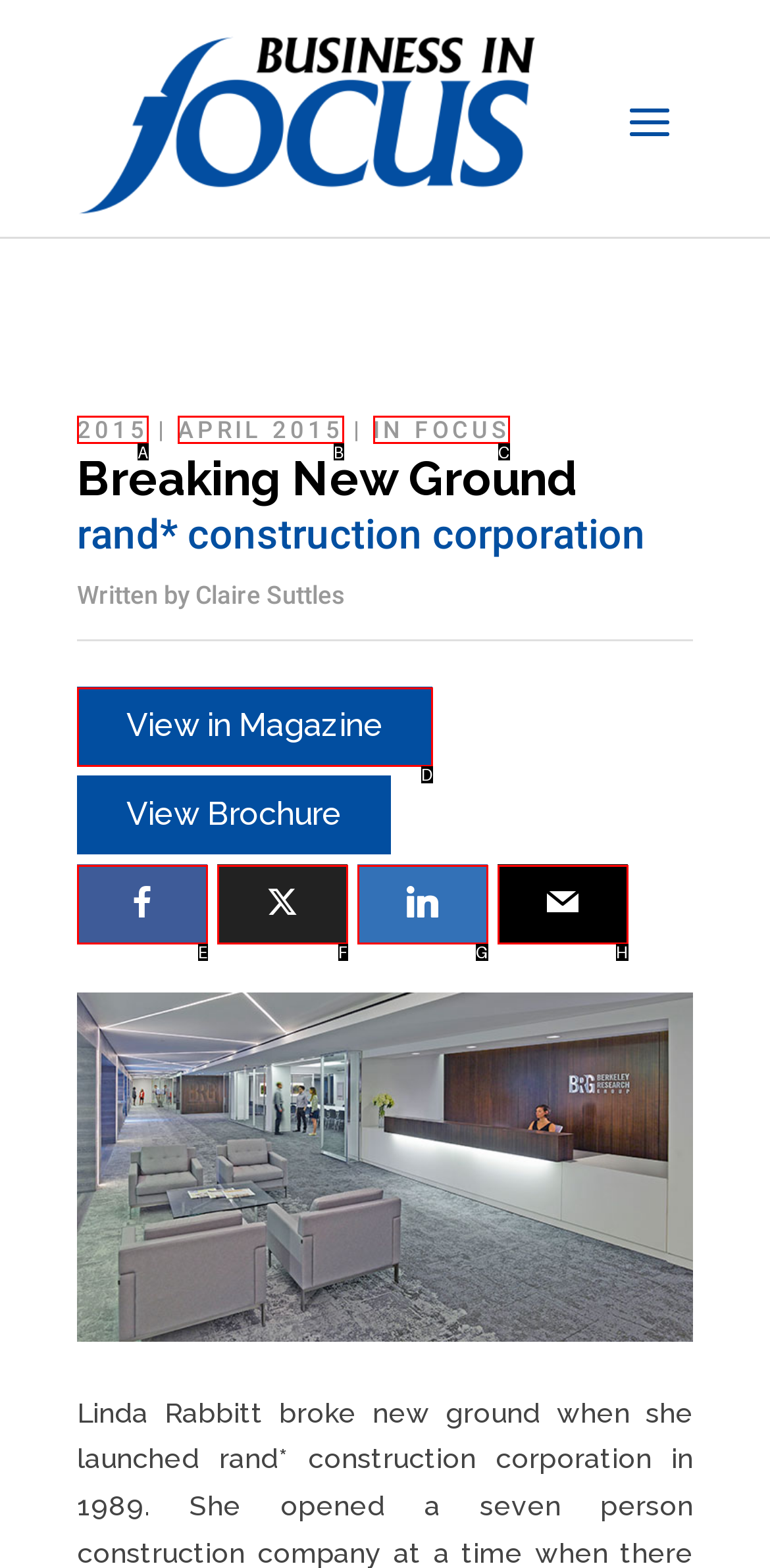Identify the HTML element that best matches the description: April 2015. Provide your answer by selecting the corresponding letter from the given options.

B